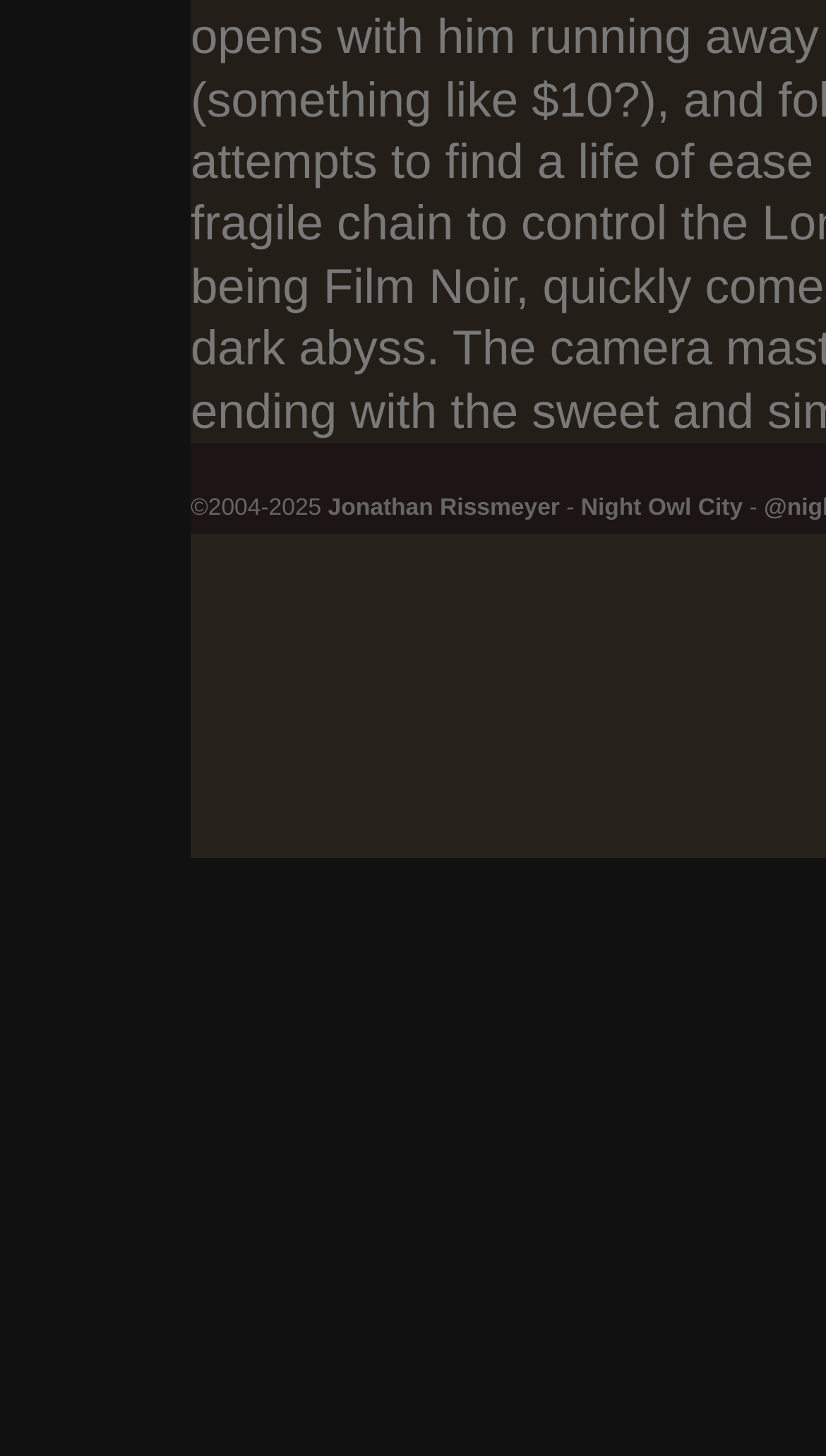Identify the bounding box of the HTML element described here: "Jonathan Rissmeyer". Provide the coordinates as four float numbers between 0 and 1: [left, top, right, bottom].

[0.397, 0.341, 0.678, 0.358]